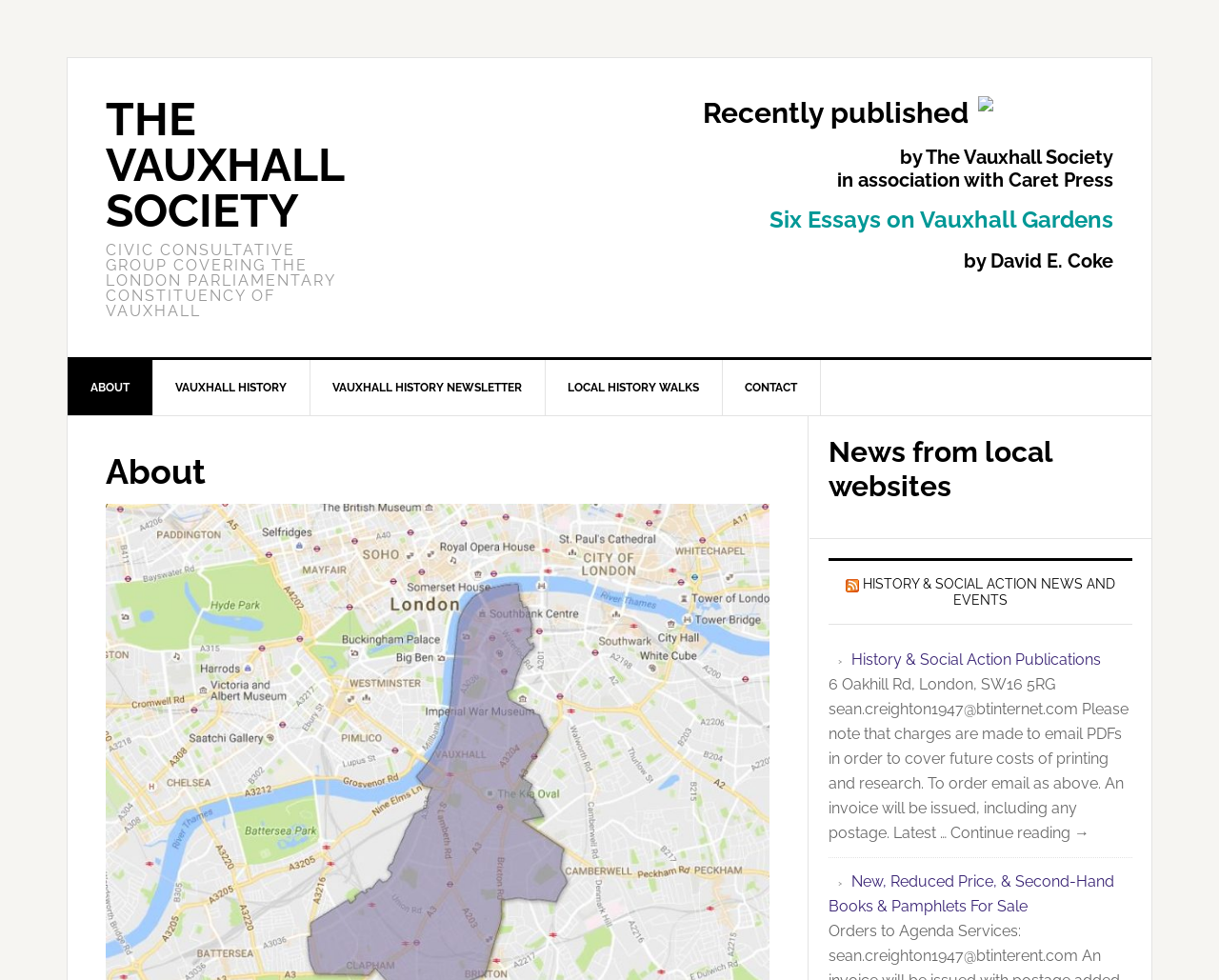Identify the bounding box coordinates for the region to click in order to carry out this instruction: "Subscribe to 'RSS HISTORY & SOCIAL ACTION NEWS AND EVENTS'". Provide the coordinates using four float numbers between 0 and 1, formatted as [left, top, right, bottom].

[0.708, 0.588, 0.915, 0.62]